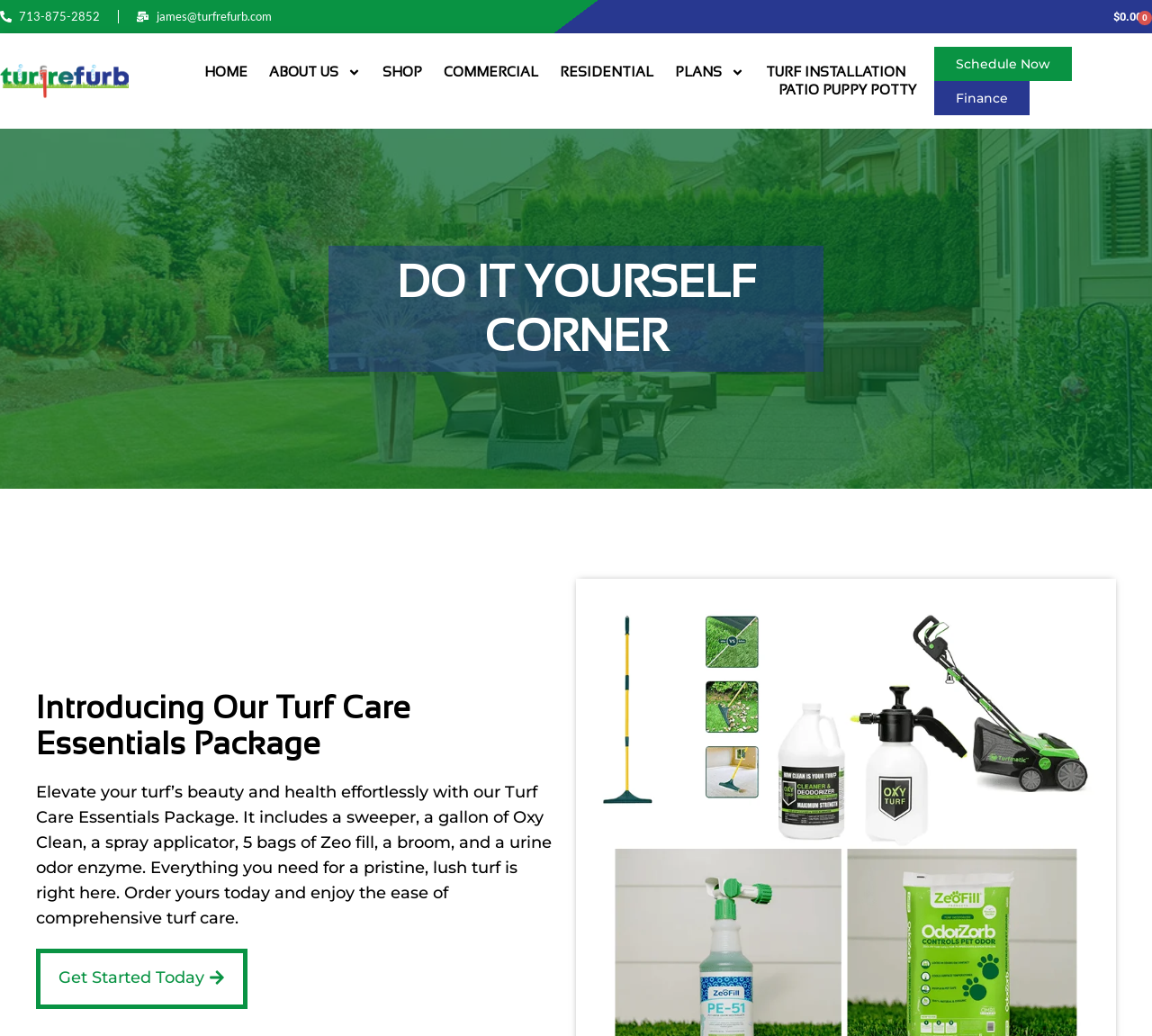Please respond to the question using a single word or phrase:
What is the purpose of the 'Get Started Today' button?

To order Turf Care Essentials Package